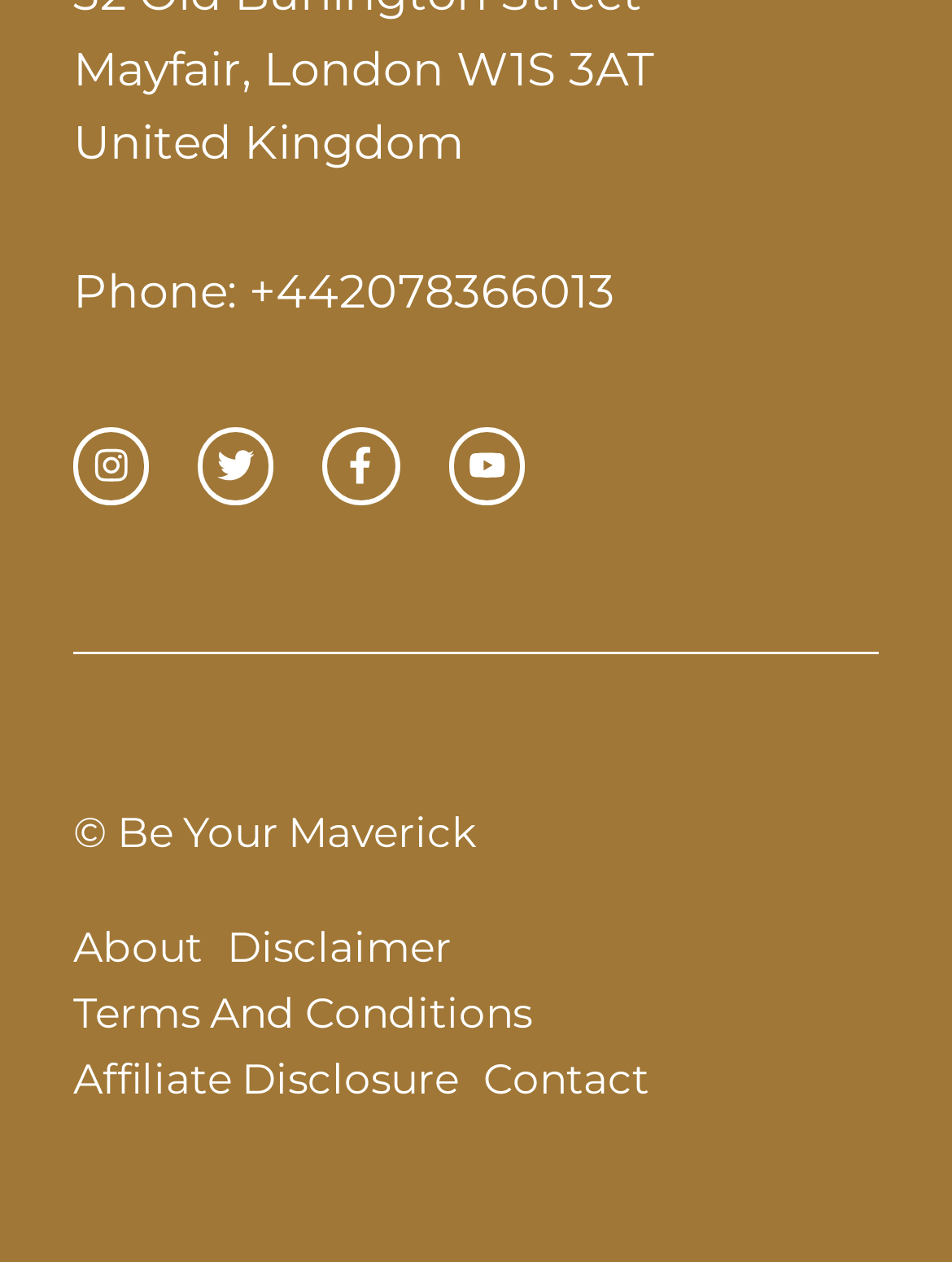Please identify the bounding box coordinates of the element on the webpage that should be clicked to follow this instruction: "View Instagram profile". The bounding box coordinates should be given as four float numbers between 0 and 1, formatted as [left, top, right, bottom].

[0.077, 0.339, 0.157, 0.399]